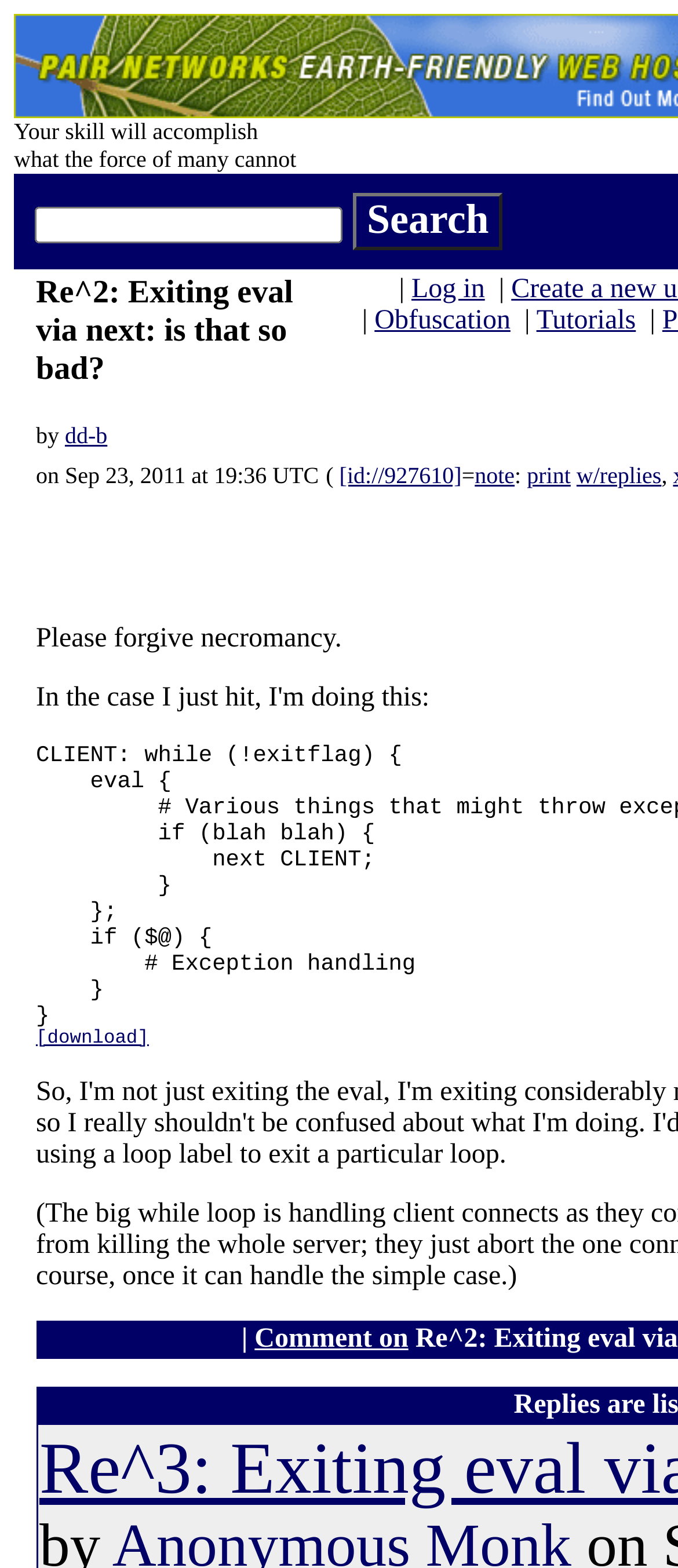How many text boxes are there in the webpage? Analyze the screenshot and reply with just one word or a short phrase.

1